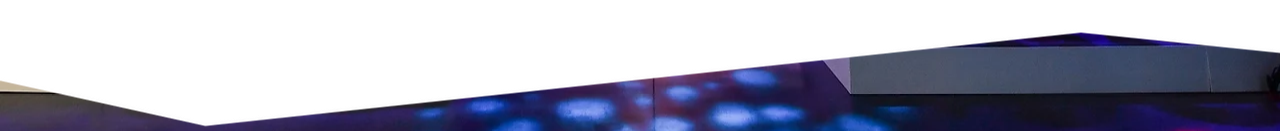Provide your answer in one word or a succinct phrase for the question: 
What is the role of the production partners?

Creating exceptional audience experiences